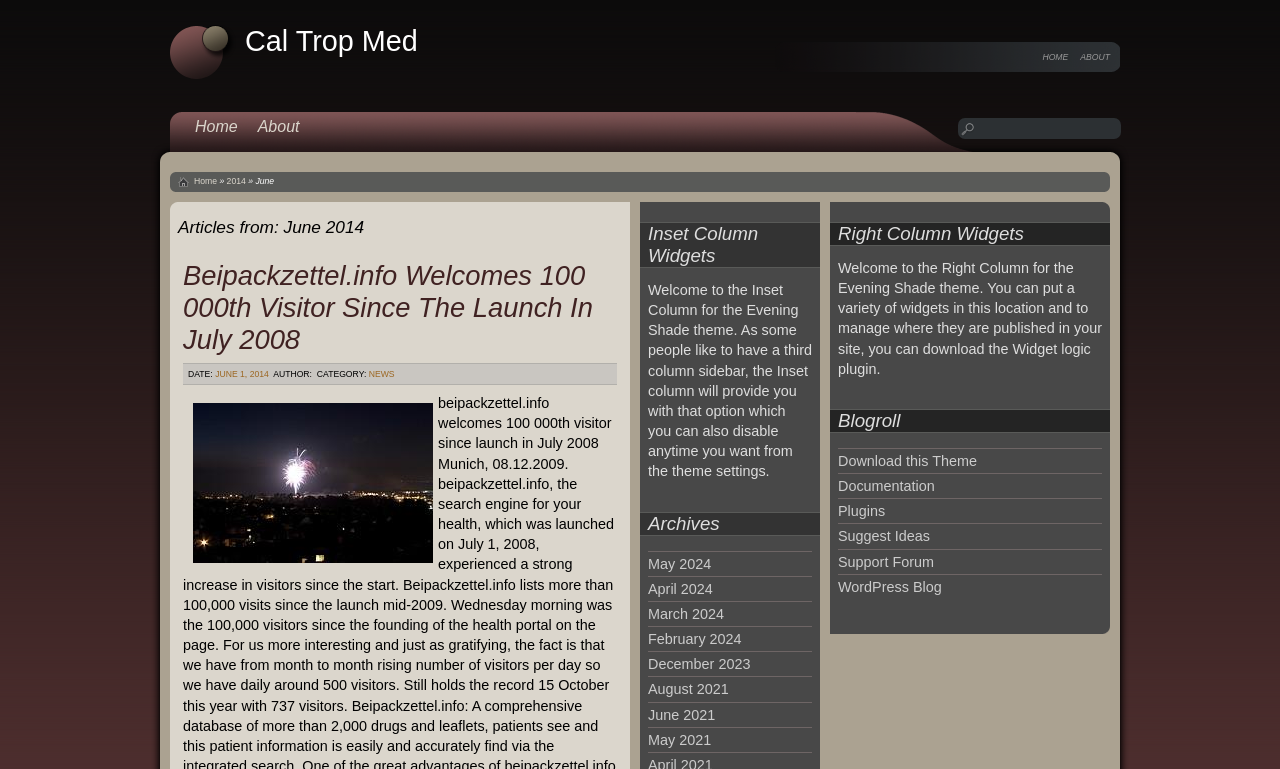Look at the image and write a detailed answer to the question: 
What is the category of the article 'Beipackzettel.info Welcomes 100 000th Visitor Since The Launch In July 2008'?

The category of the article can be found in the static text element with the text 'CATEGORY:' followed by a link element with the text 'NEWS', which suggests that the category of the article is NEWS.